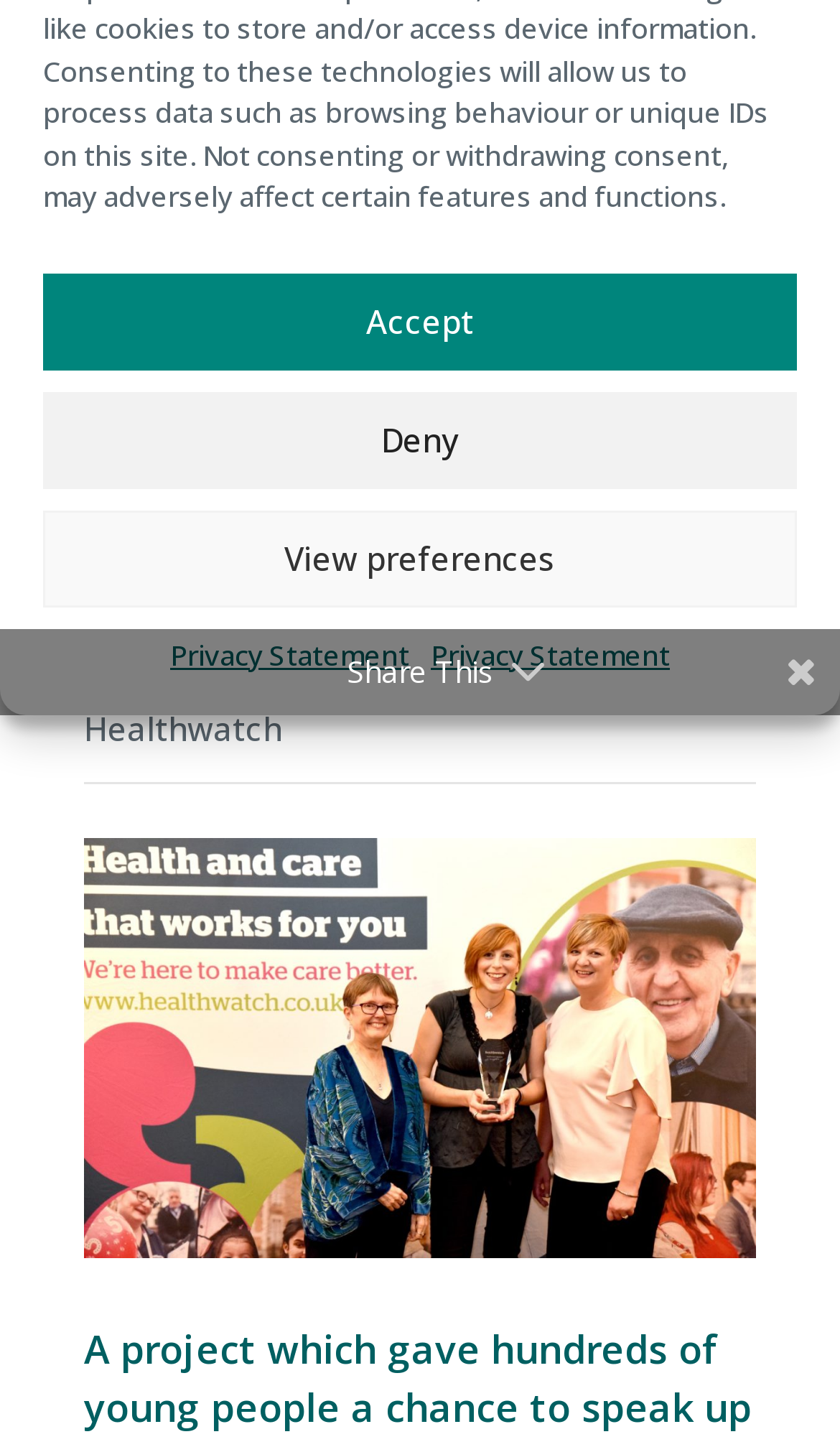Provide the bounding box coordinates of the HTML element this sentence describes: "Deny". The bounding box coordinates consist of four float numbers between 0 and 1, i.e., [left, top, right, bottom].

[0.051, 0.27, 0.949, 0.337]